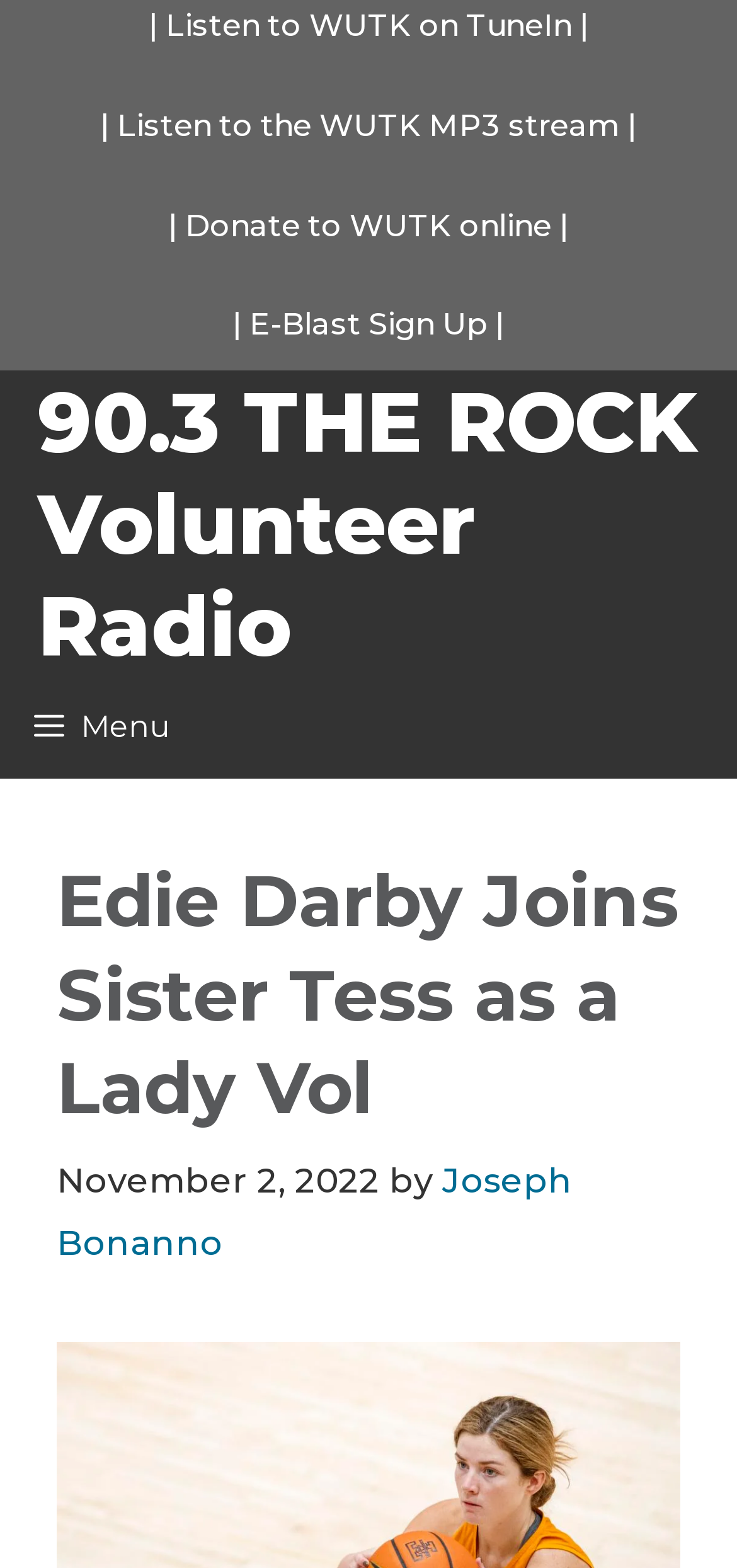What is the topic of the article?
Answer the question with a thorough and detailed explanation.

I inferred this answer by looking at the heading element with the text 'Edie Darby Joins Sister Tess as a Lady Vol' which is likely to be the topic of the article.